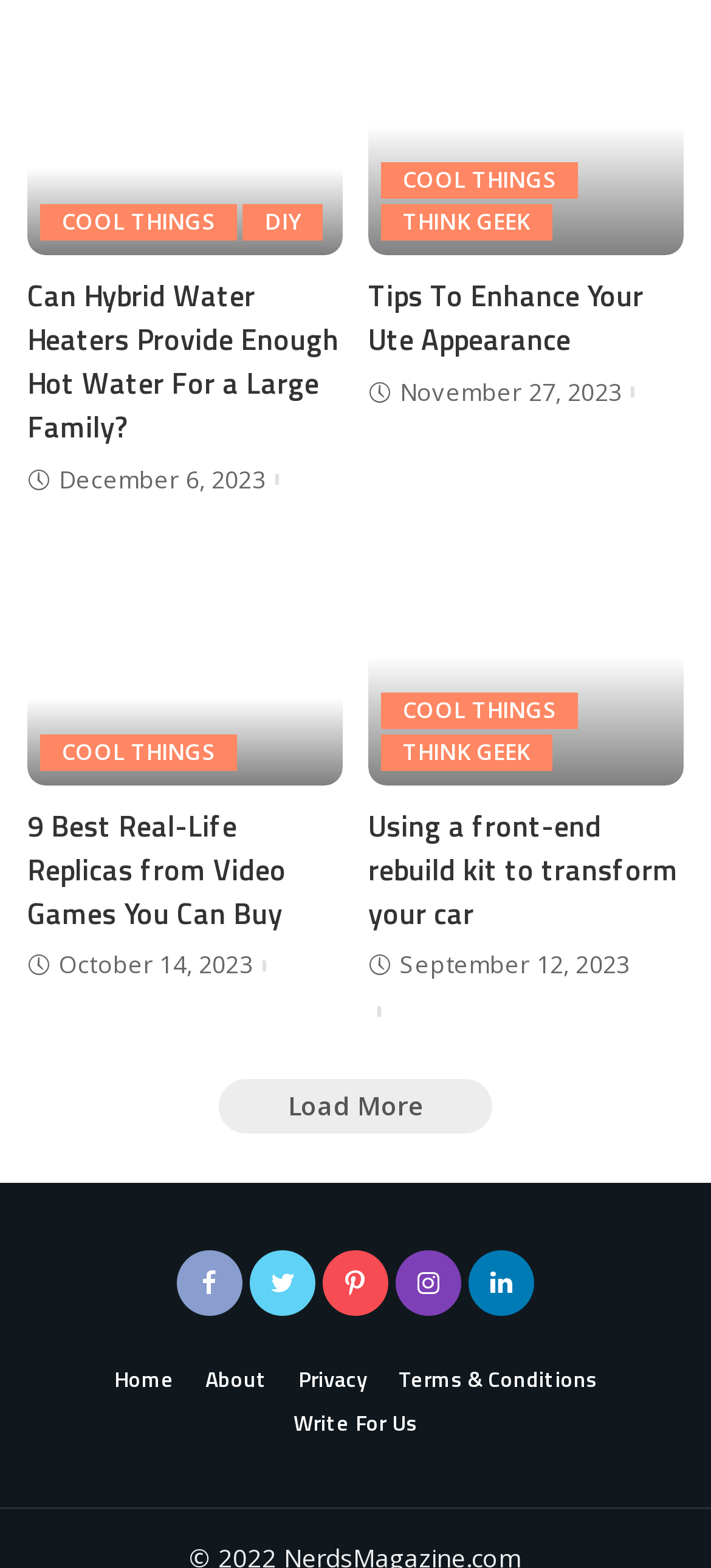Give a concise answer using only one word or phrase for this question:
How many articles are displayed on the webpage?

5